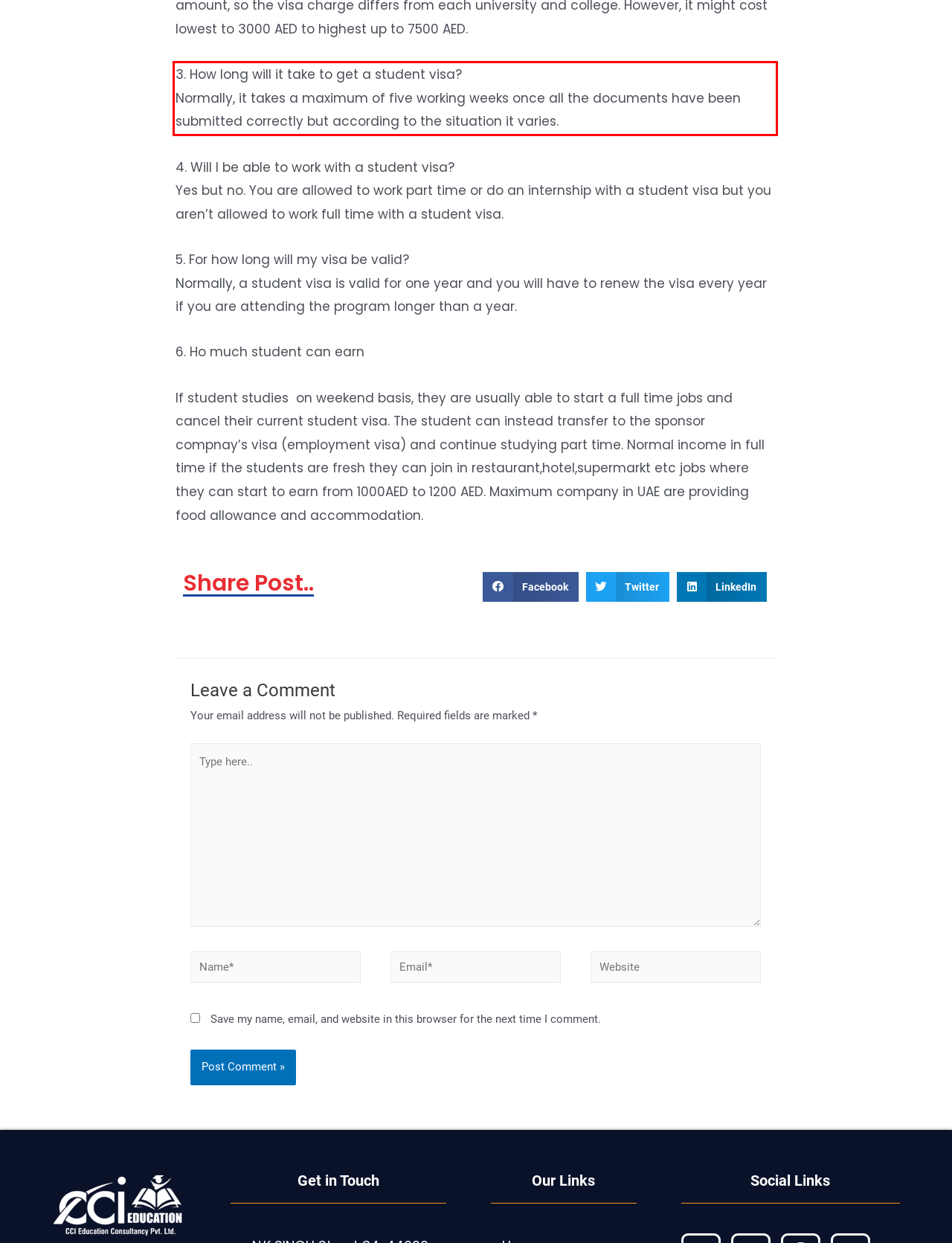Given a screenshot of a webpage with a red bounding box, please identify and retrieve the text inside the red rectangle.

3. How long will it take to get a student visa? Normally, it takes a maximum of five working weeks once all the documents have been submitted correctly but according to the situation it varies.